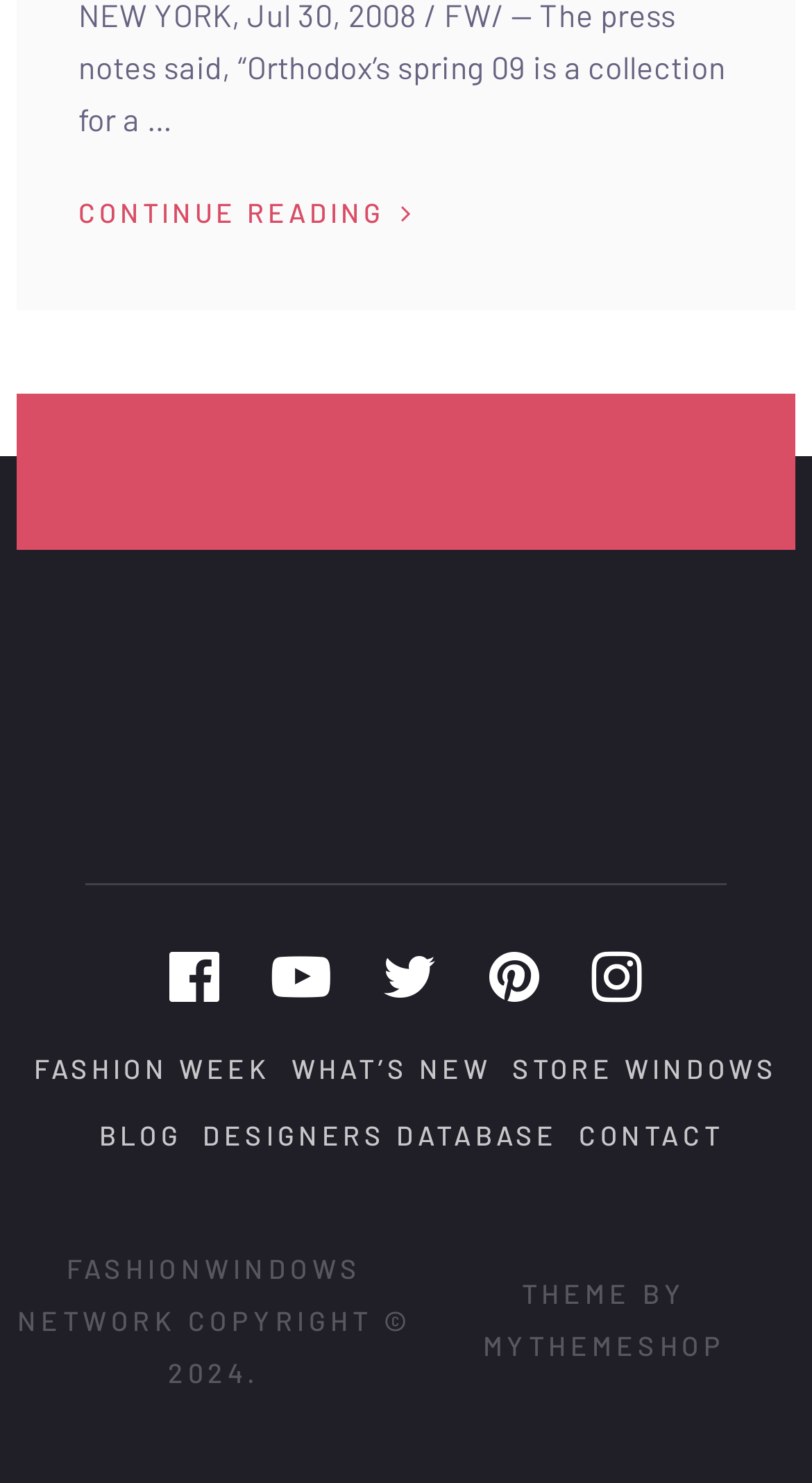How many main navigation links are present?
Please respond to the question thoroughly and include all relevant details.

There are six main navigation links present on the webpage, namely 'FASHION WEEK', 'WHAT’S NEW', 'STORE WINDOWS', 'BLOG', 'DESIGNERS DATABASE', and 'CONTACT'.